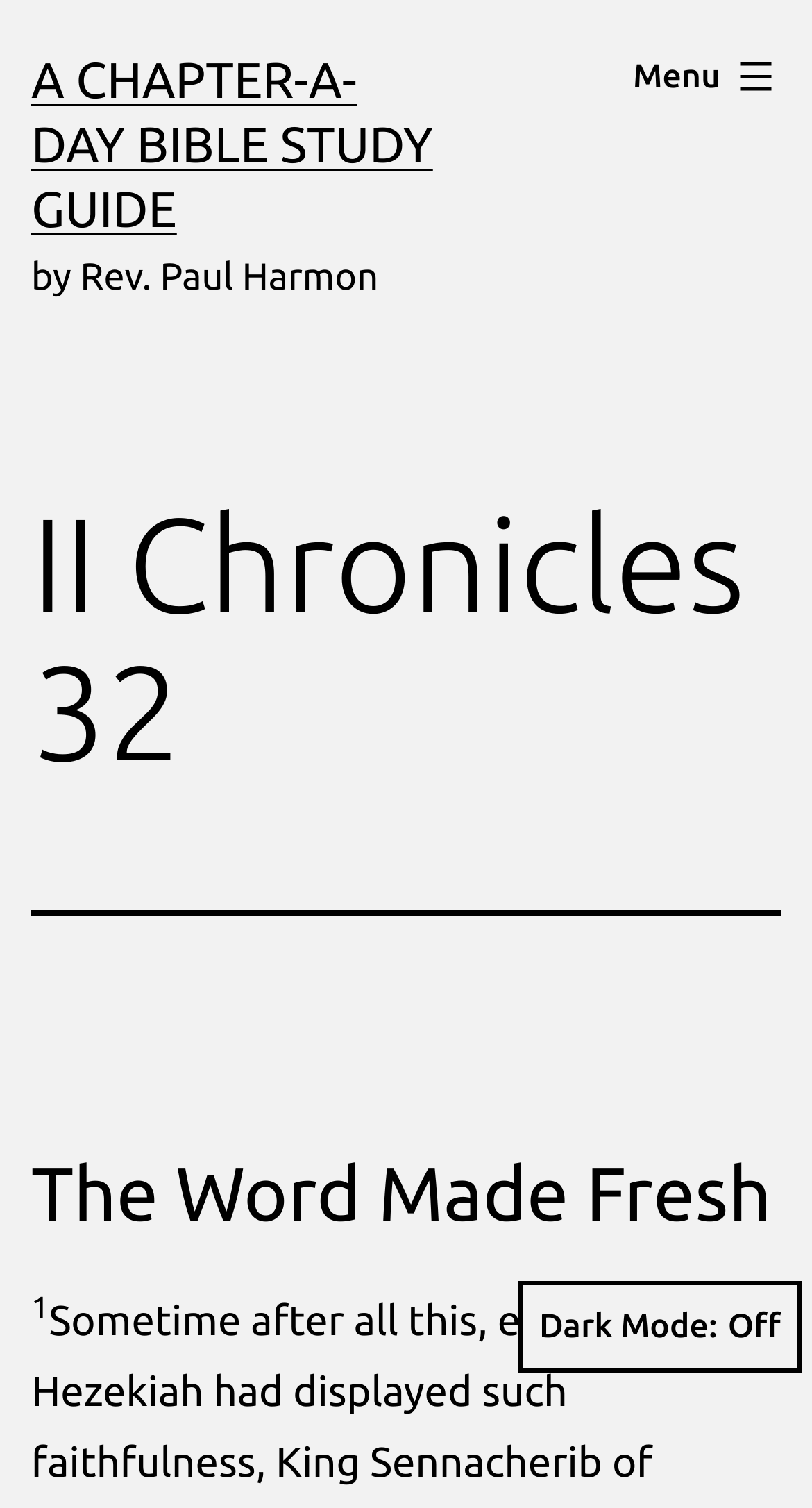What is the current mode of the webpage?
Look at the image and answer the question with a single word or phrase.

Light Mode